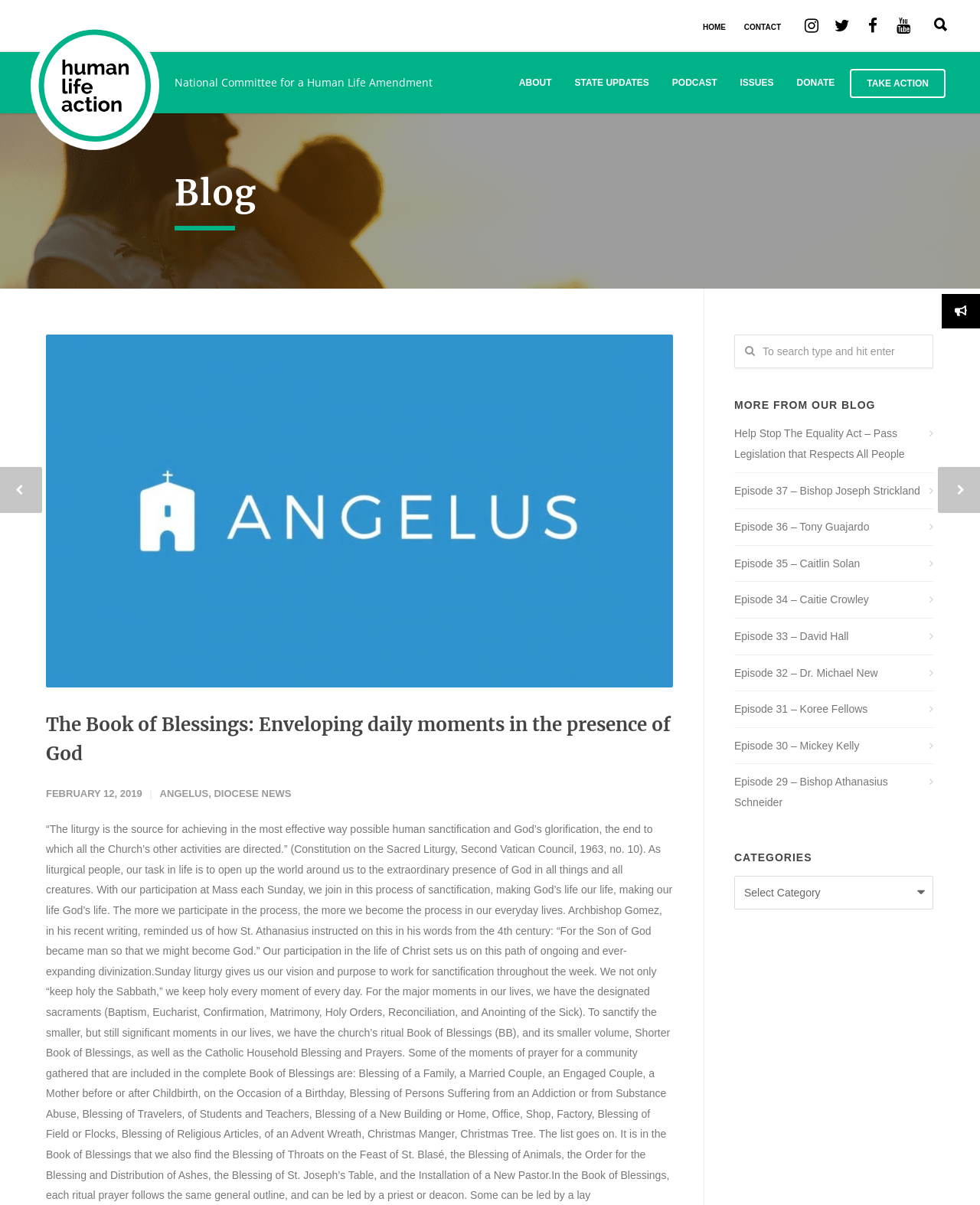Given the description "title="Twitter"", provide the bounding box coordinates of the corresponding UI element.

[0.844, 0.006, 0.875, 0.034]